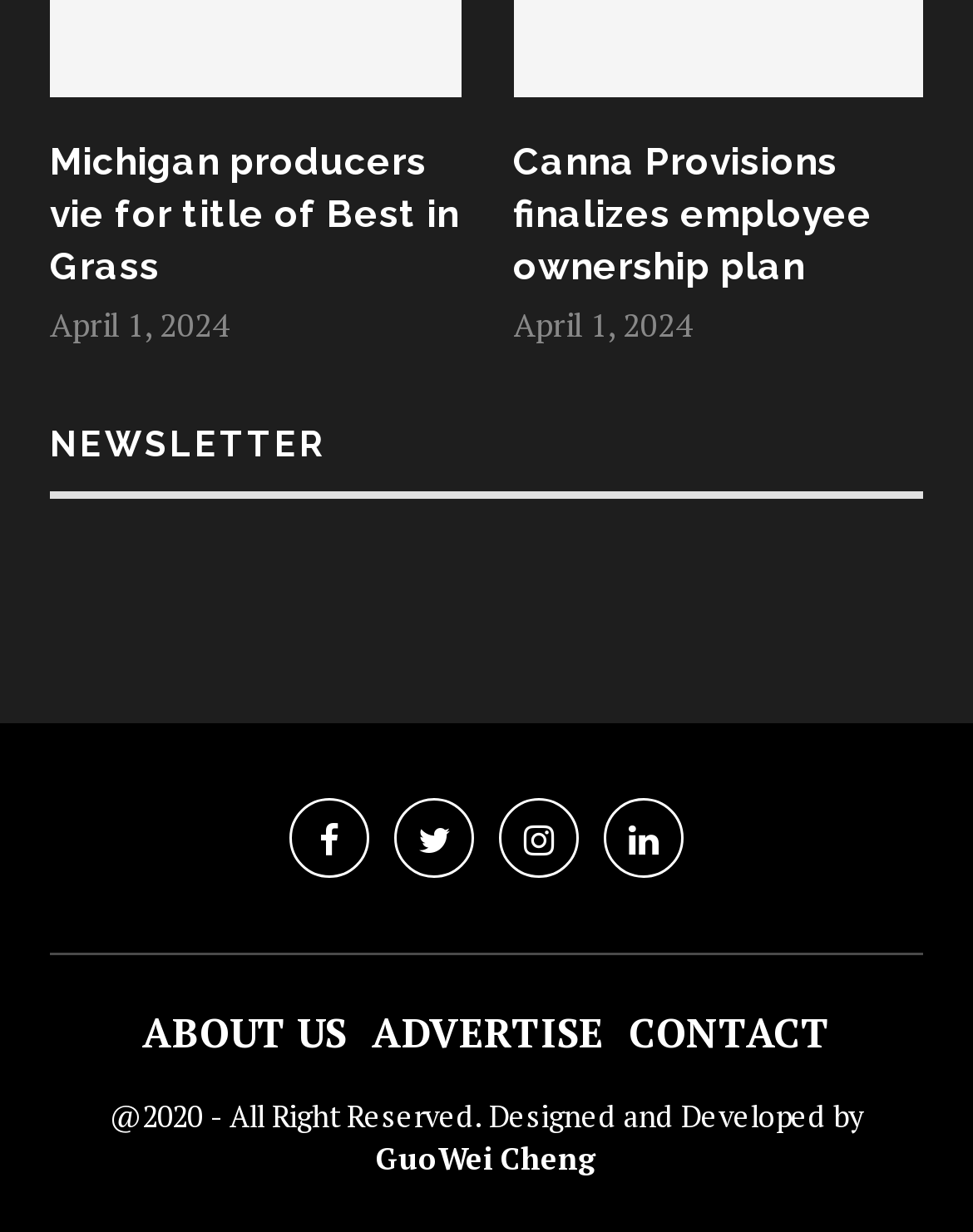Locate the bounding box coordinates of the clickable region necessary to complete the following instruction: "visit about us page". Provide the coordinates in the format of four float numbers between 0 and 1, i.e., [left, top, right, bottom].

[0.146, 0.817, 0.356, 0.861]